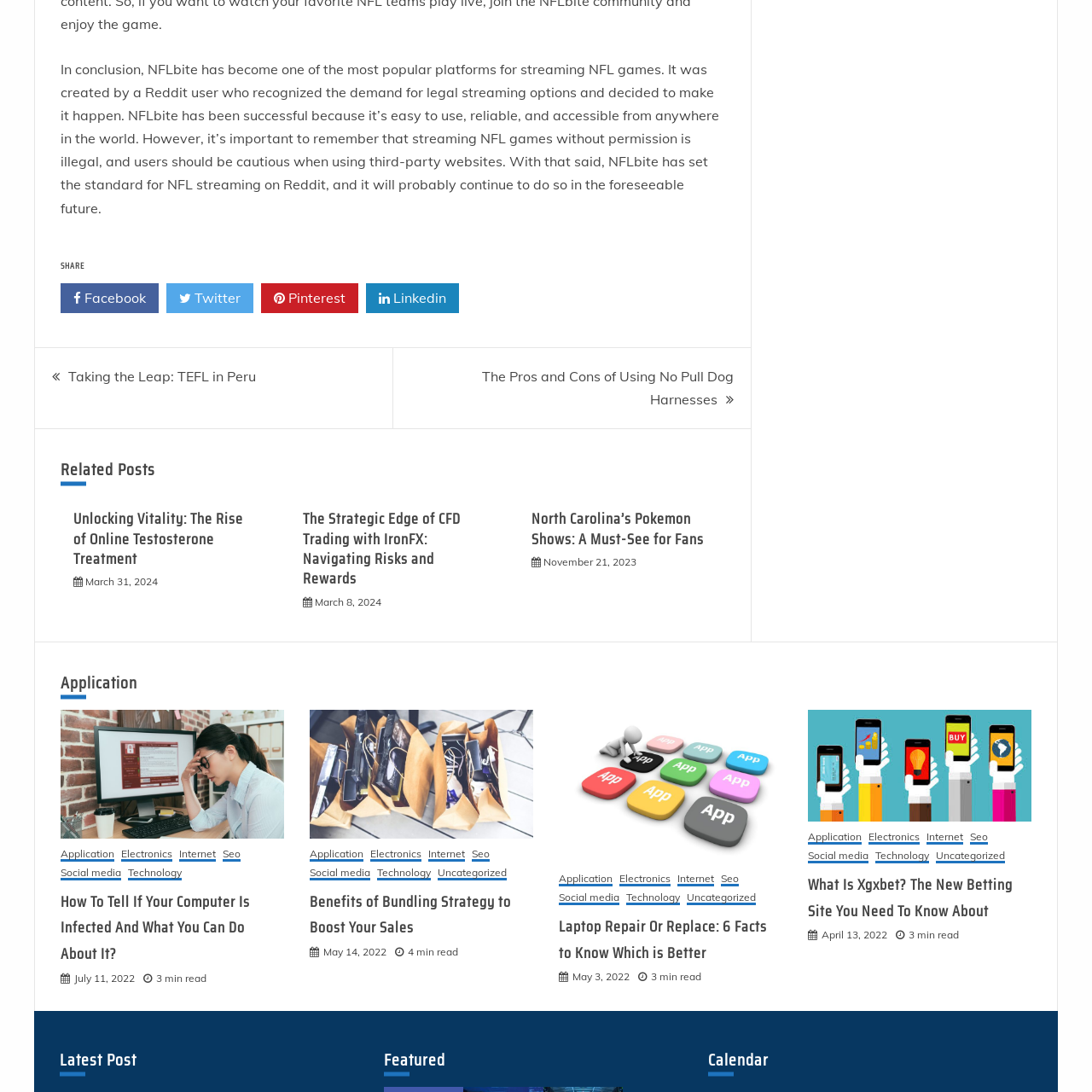Find the bounding box coordinates for the element that must be clicked to complete the instruction: "Explore the 'Application' category". The coordinates should be four float numbers between 0 and 1, indicated as [left, top, right, bottom].

[0.055, 0.65, 0.26, 0.768]